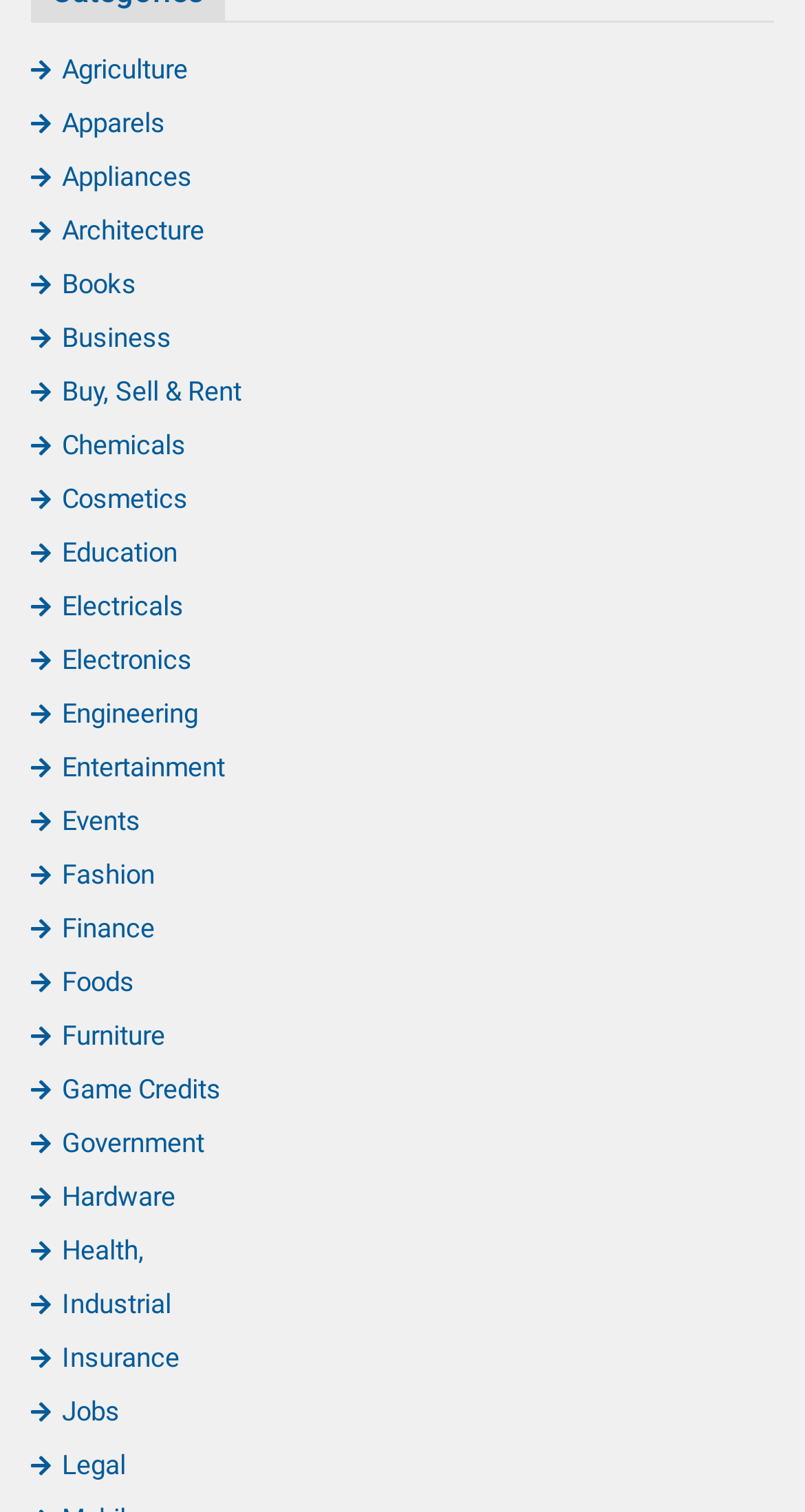Locate the bounding box coordinates of the element's region that should be clicked to carry out the following instruction: "Explore Electronics category". The coordinates need to be four float numbers between 0 and 1, i.e., [left, top, right, bottom].

[0.038, 0.426, 0.238, 0.447]